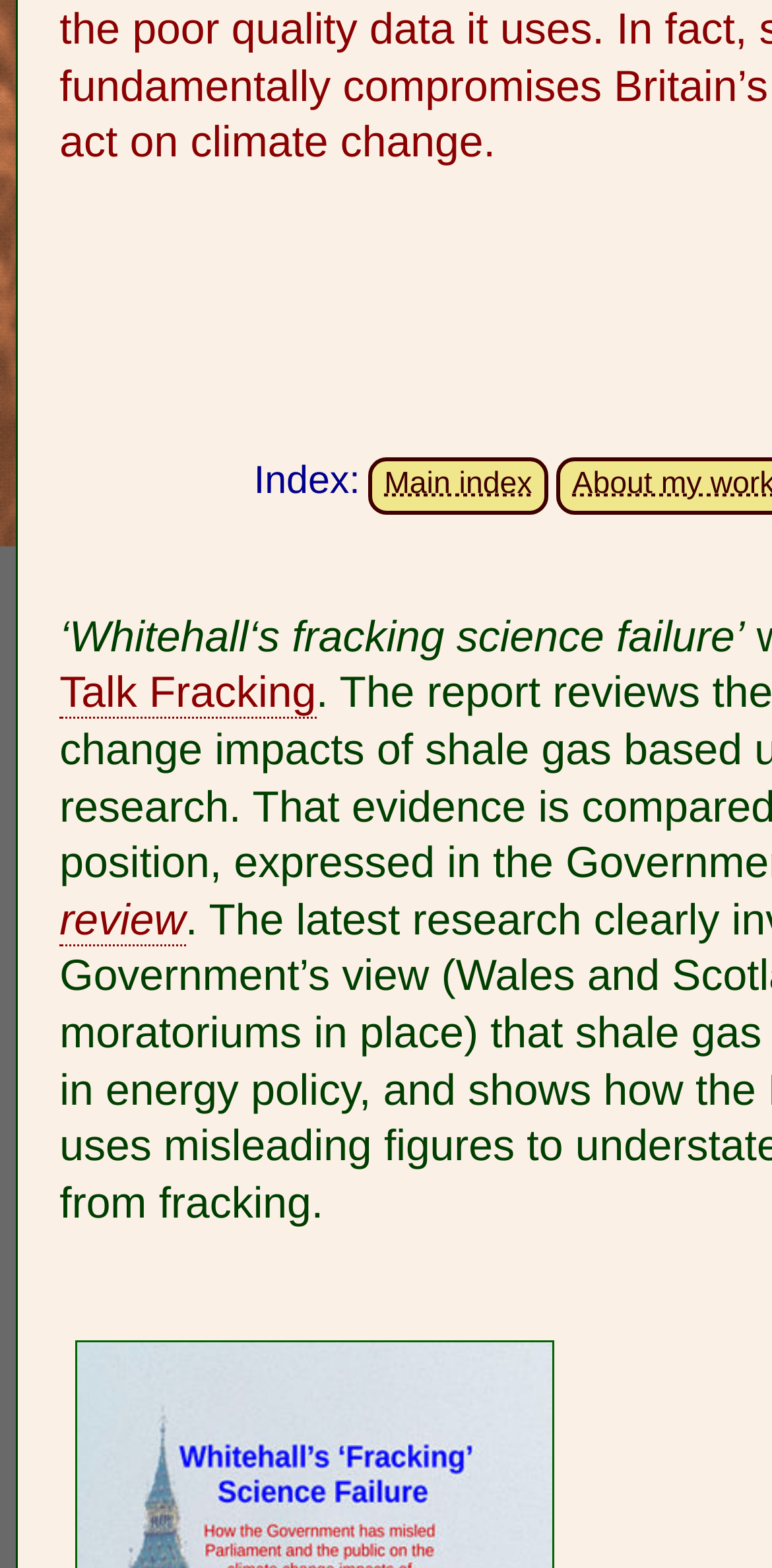Provide the bounding box coordinates of the UI element that matches the description: "Main index".

[0.477, 0.292, 0.71, 0.328]